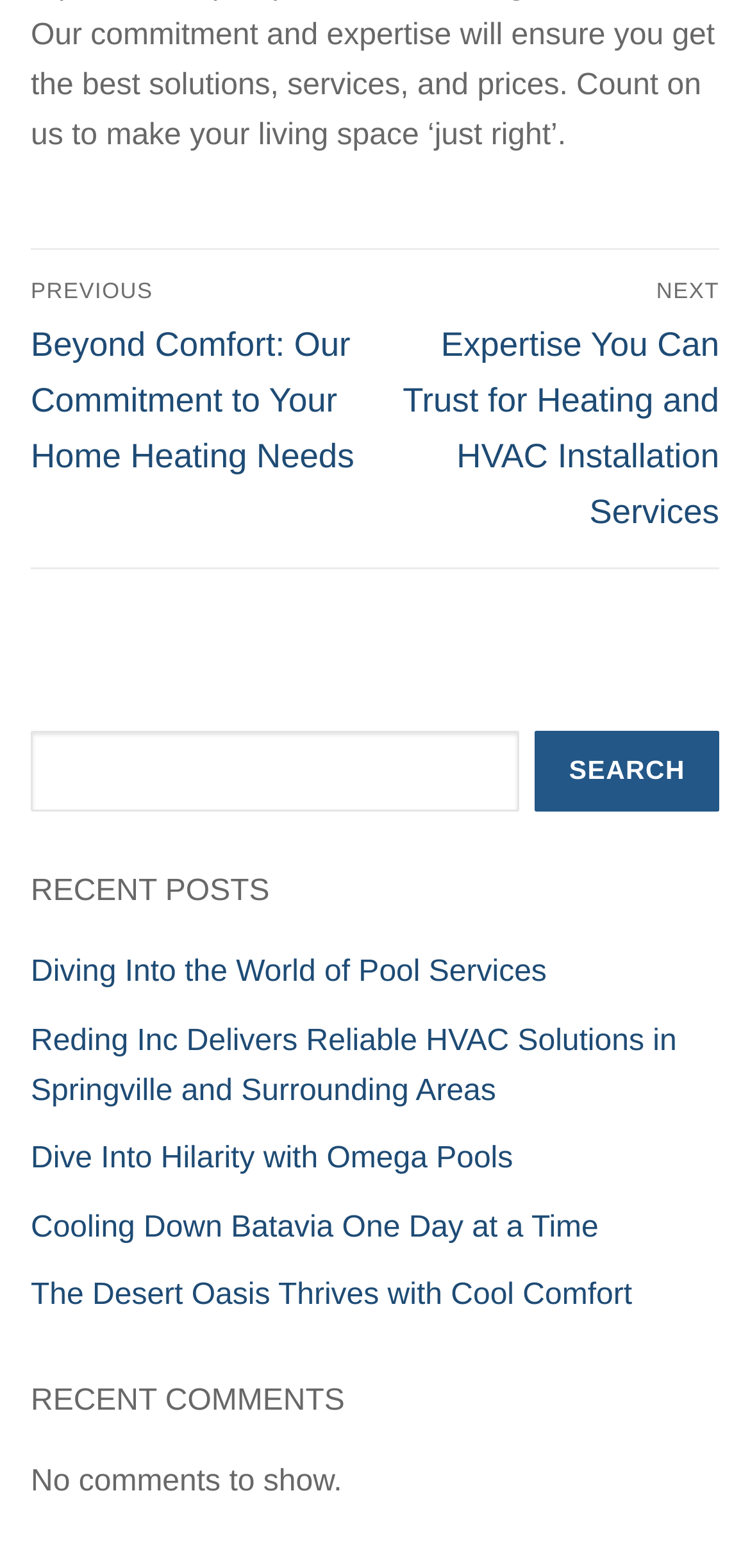Show the bounding box coordinates of the element that should be clicked to complete the task: "Click on the search button".

[0.713, 0.466, 0.959, 0.517]